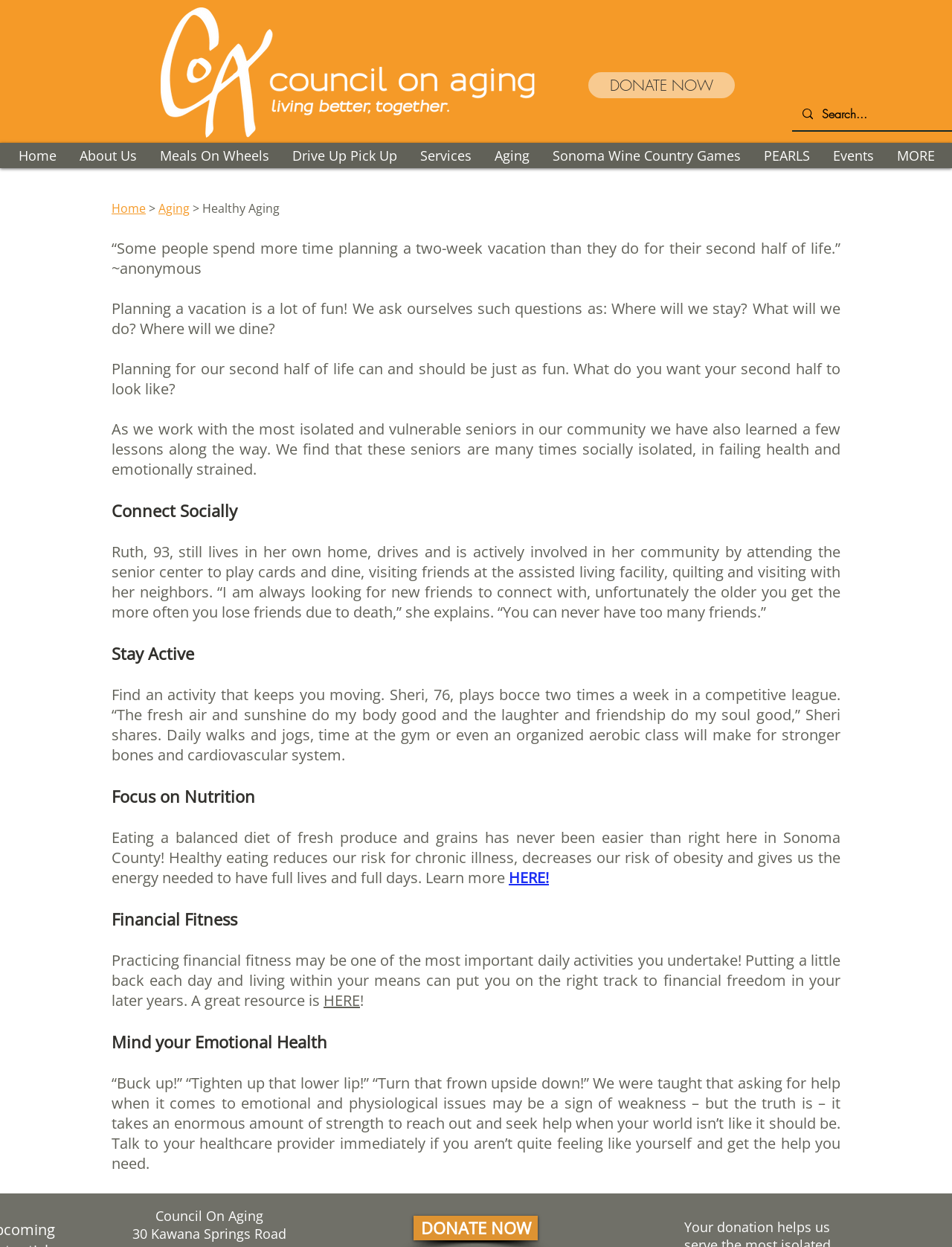What is the name of the organization?
Provide a thorough and detailed answer to the question.

The name of the organization can be found in the top-left corner of the webpage, where it says 'Healthy Aging | Council On Aging'. This is also confirmed by the link 'Council On Aging' with the same text.